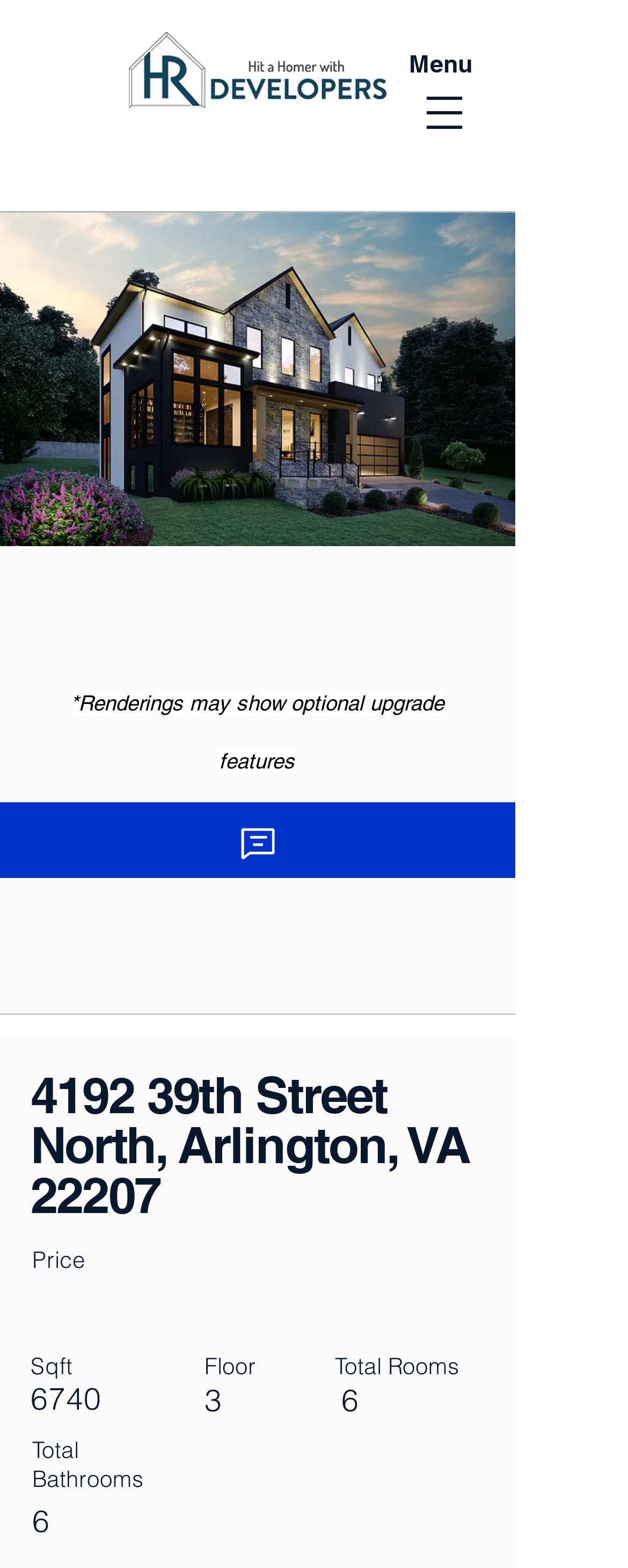Describe every aspect of the webpage comprehensively.

This webpage appears to be a property listing page, specifically for a residential property located at 4192 39th Street North, Arlington, VA 22207. 

At the top left of the page, there is an HRD logo image. Below the logo, there is a heading that reads "Renderings may show optional upgrade features". 

Further down, there is a prominent heading that displays the property's address, "4192 39th Street North, Arlington, VA 22207". 

To the right of the address, there are several pieces of information about the property, including its price, square footage (6740), floor, total rooms, and total bathrooms (6). 

At the top right of the page, there is a button to open a navigation menu. Below this button, there is a chat button. 

On the page, there is also an image, although its content is not specified.